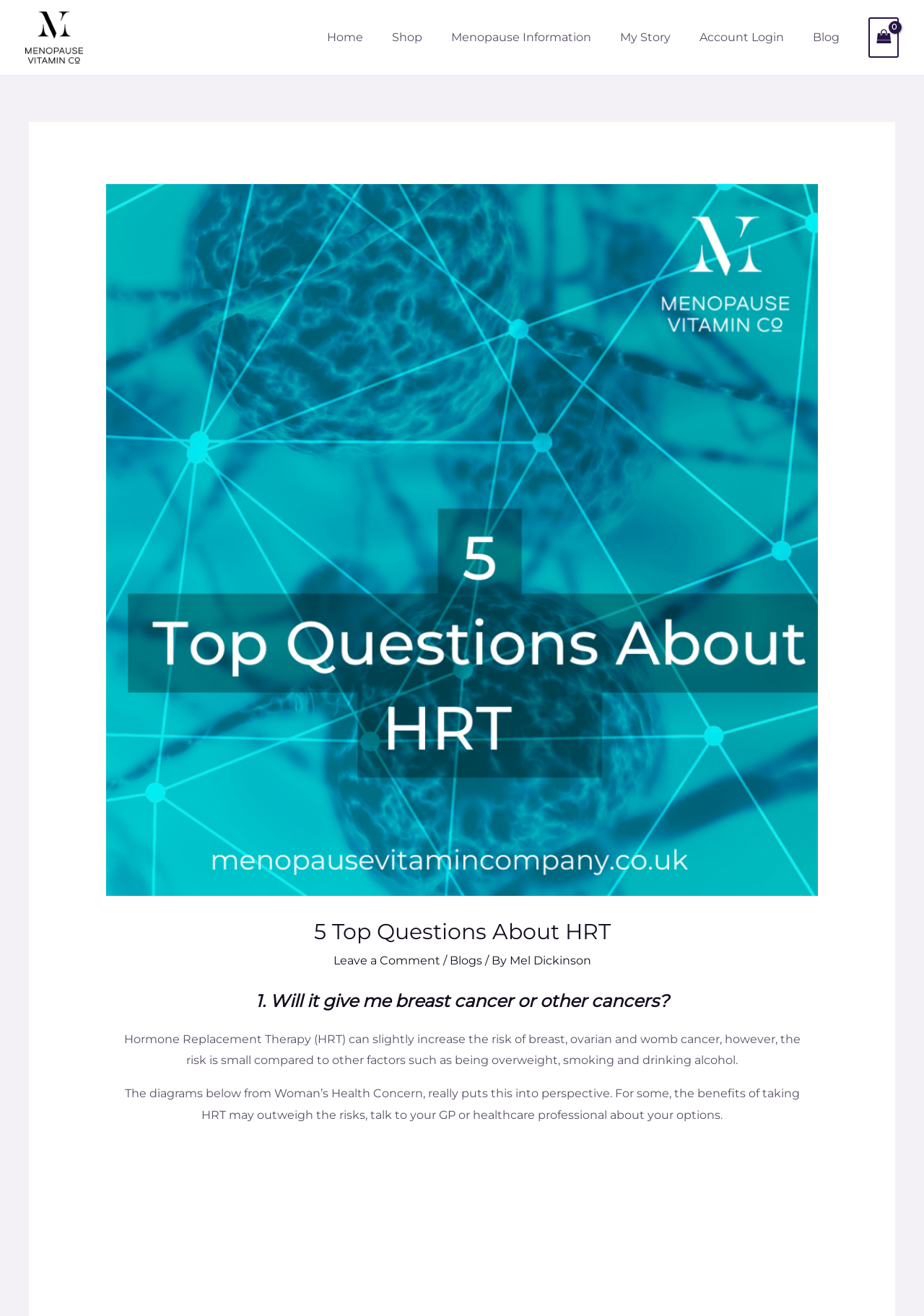Provide the bounding box coordinates for the UI element that is described by this text: "Leave a Comment". The coordinates should be in the form of four float numbers between 0 and 1: [left, top, right, bottom].

[0.361, 0.725, 0.476, 0.735]